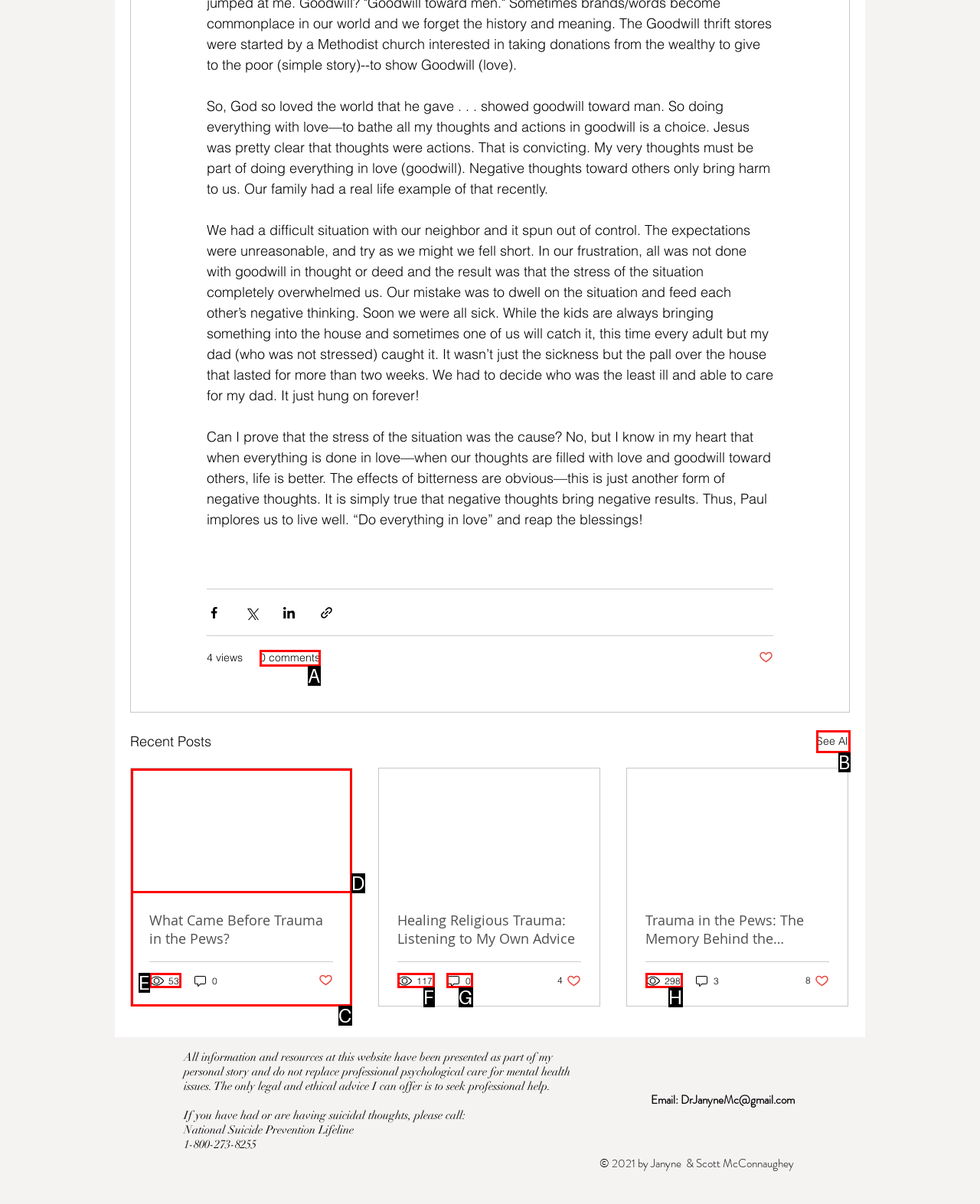Tell me which one HTML element best matches the description: 0 comments
Answer with the option's letter from the given choices directly.

A